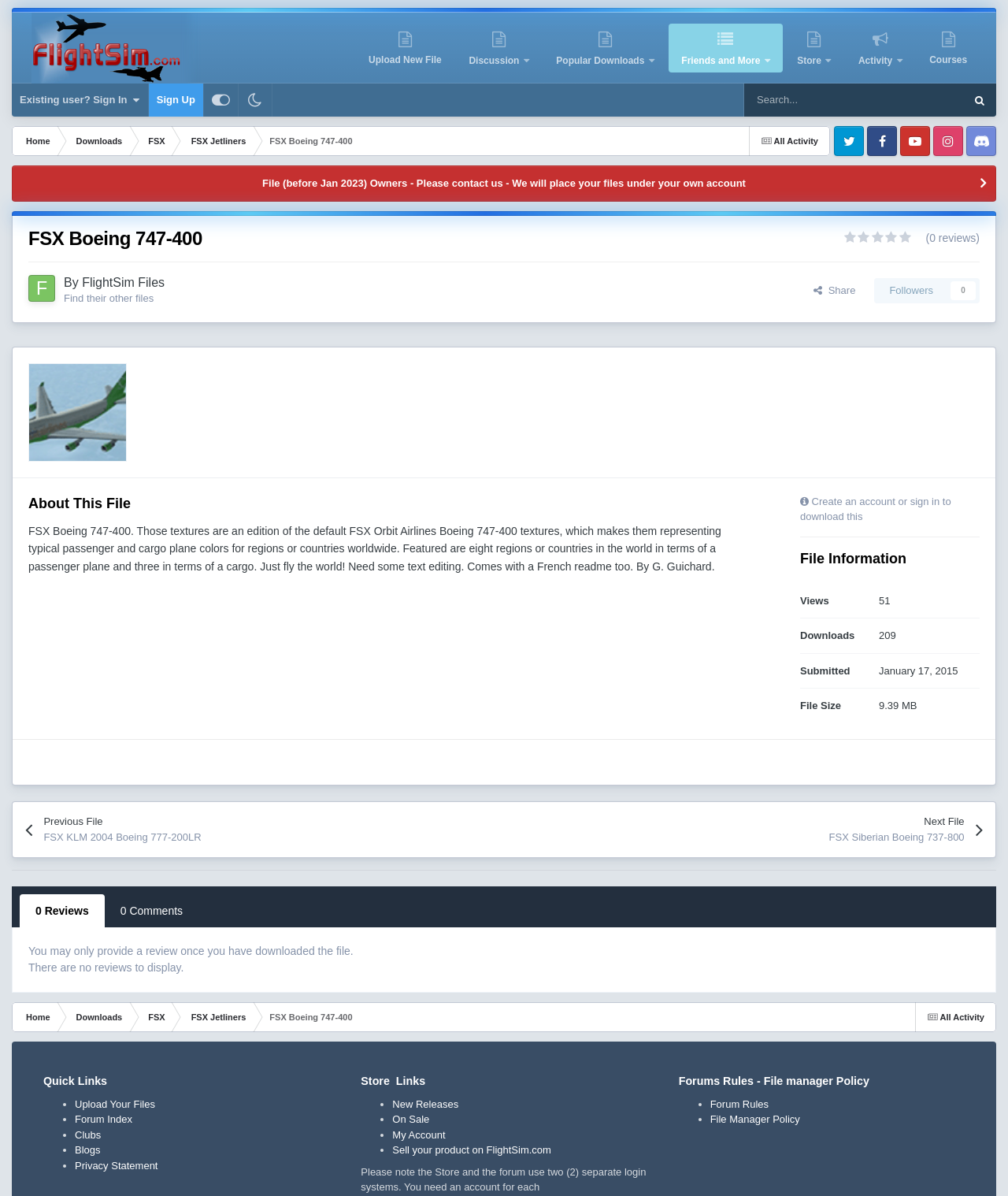Convey a detailed summary of the webpage, mentioning all key elements.

This webpage is about a specific file, "FSX Boeing 747-400", on a flight simulation website, FlightSim.Com. At the top, there is a navigation bar with links to "FlightSim.Com", "Upload New File", "Discussion", "Popular Downloads", "Friends and More", "Store", "Courses", and "Activity". On the right side of the navigation bar, there are links to "Sign In" and "Sign Up". Below the navigation bar, there is a search box and a button to search.

The main content of the webpage is divided into two sections. On the left side, there is a section with links to "All Activity", "Home", "Downloads", "FSX", "FSX Jetliners", and "File (before Jan 2023) Owners - Please contact us - We will place your files under your own account". There are also social media links to Twitter, Facebook, YouTube, Instagram, and Discord.

On the right side, there is a section with information about the file, including a heading "FSX Boeing 747-400" and a description of the file, which is an edition of the default FSX Orbit Airlines Boeing 747-400 textures, representing typical passenger and cargo plane colors for regions or countries worldwide. The file comes with a French readme and needs some text editing.

Below the file description, there is a section with file information, including views, downloads, submission date, and file size. There are also links to the previous and next files.

At the bottom of the webpage, there is a tab list with two tabs, "0 Reviews" and "0 Comments", and a section with a message saying that there are no reviews to display. Finally, there is a footer with links to "All Activity", "Home", "Downloads", "FSX", and "FSX Jetliners", as well as a heading "Quick Links" with links to "Upload Your Files", "Forum Index", and "Clubs".